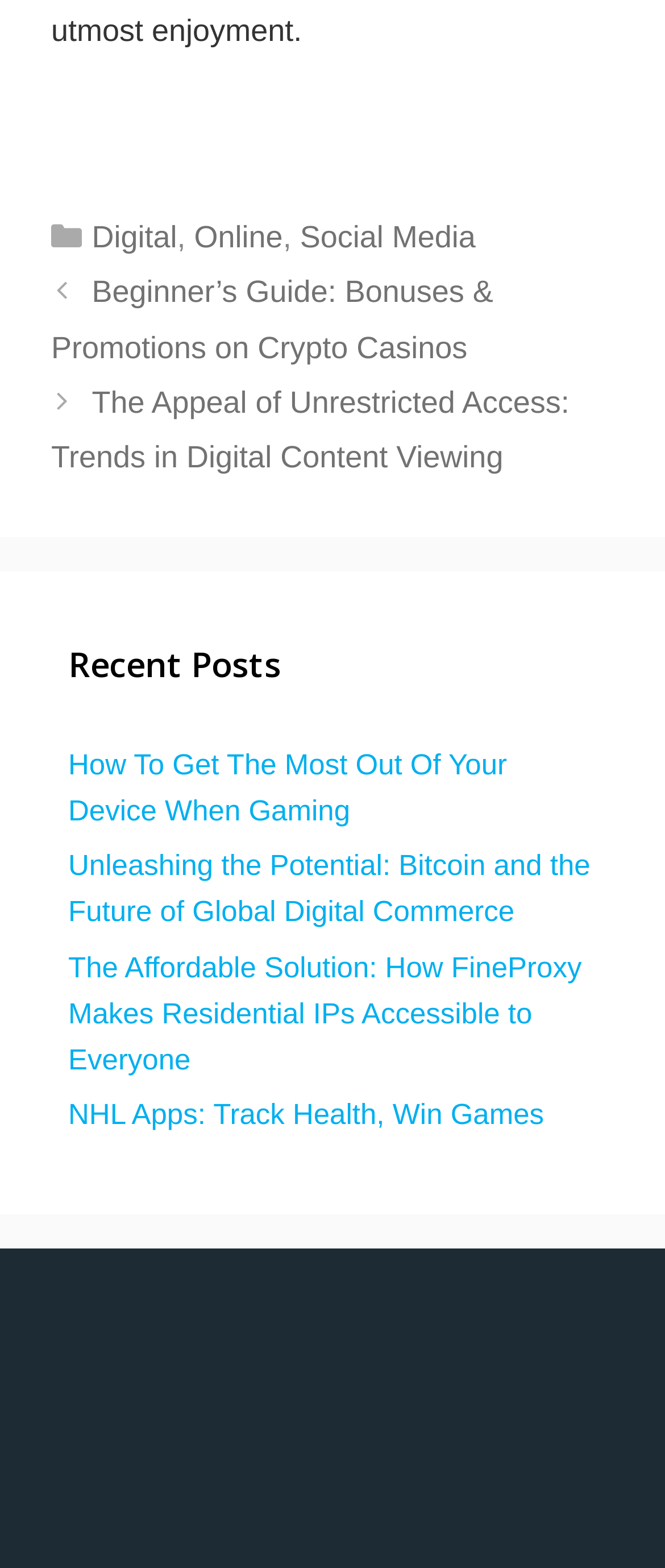What is the title of the first post?
Using the visual information, respond with a single word or phrase.

Beginner’s Guide: Bonuses & Promotions on Crypto Casinos